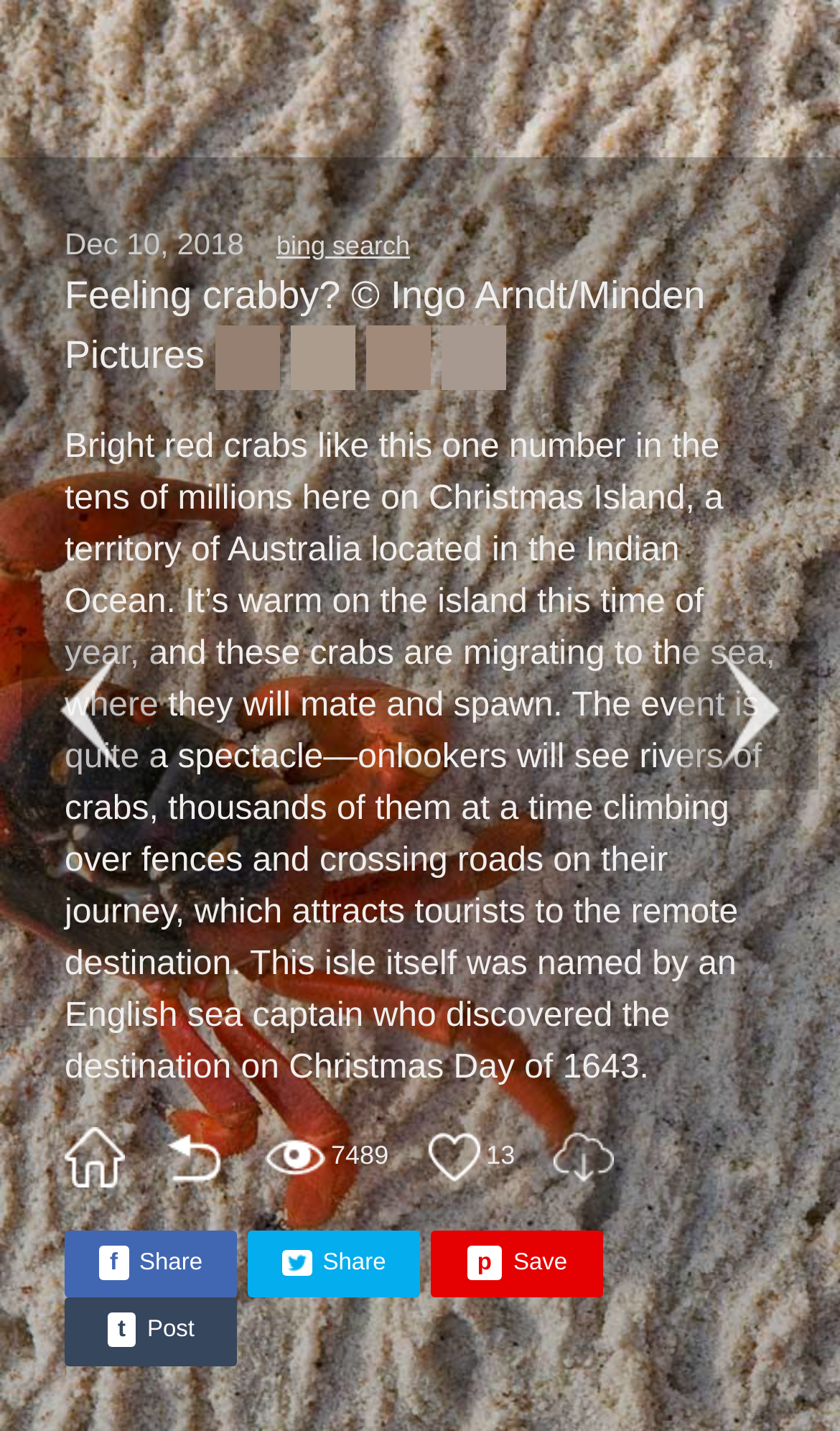Please find and report the bounding box coordinates of the element to click in order to perform the following action: "View home page". The coordinates should be expressed as four float numbers between 0 and 1, in the format [left, top, right, bottom].

[0.077, 0.787, 0.149, 0.83]